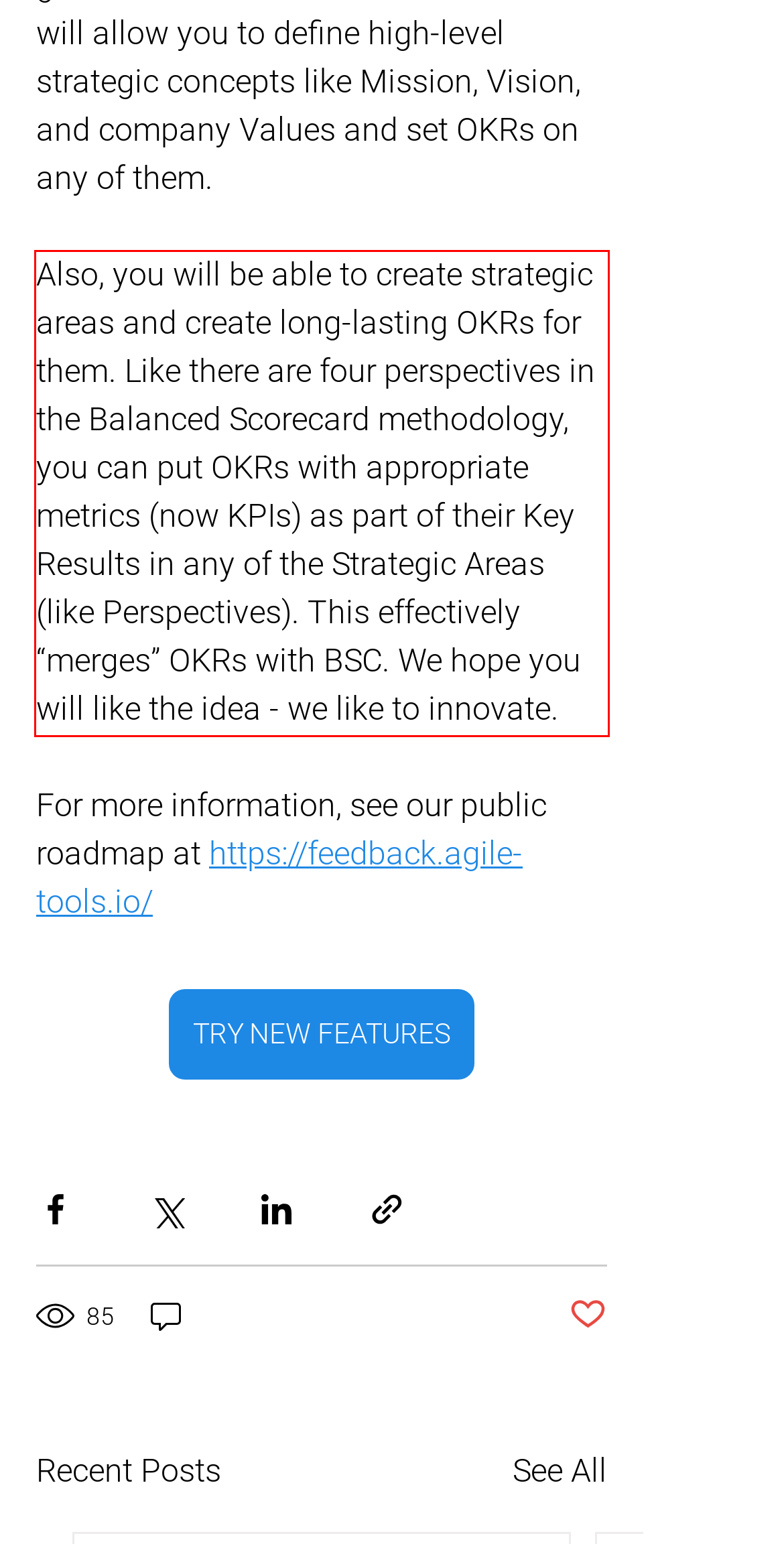Please extract the text content within the red bounding box on the webpage screenshot using OCR.

Also, you will be able to create strategic areas and create long-lasting OKRs for them. Like there are four perspectives in the Balanced Scorecard methodology, you can put OKRs with appropriate metrics (now KPIs) as part of their Key Results in any of the Strategic Areas (like Perspectives). This effectively “merges” OKRs with BSC. We hope you will like the idea - we like to innovate.